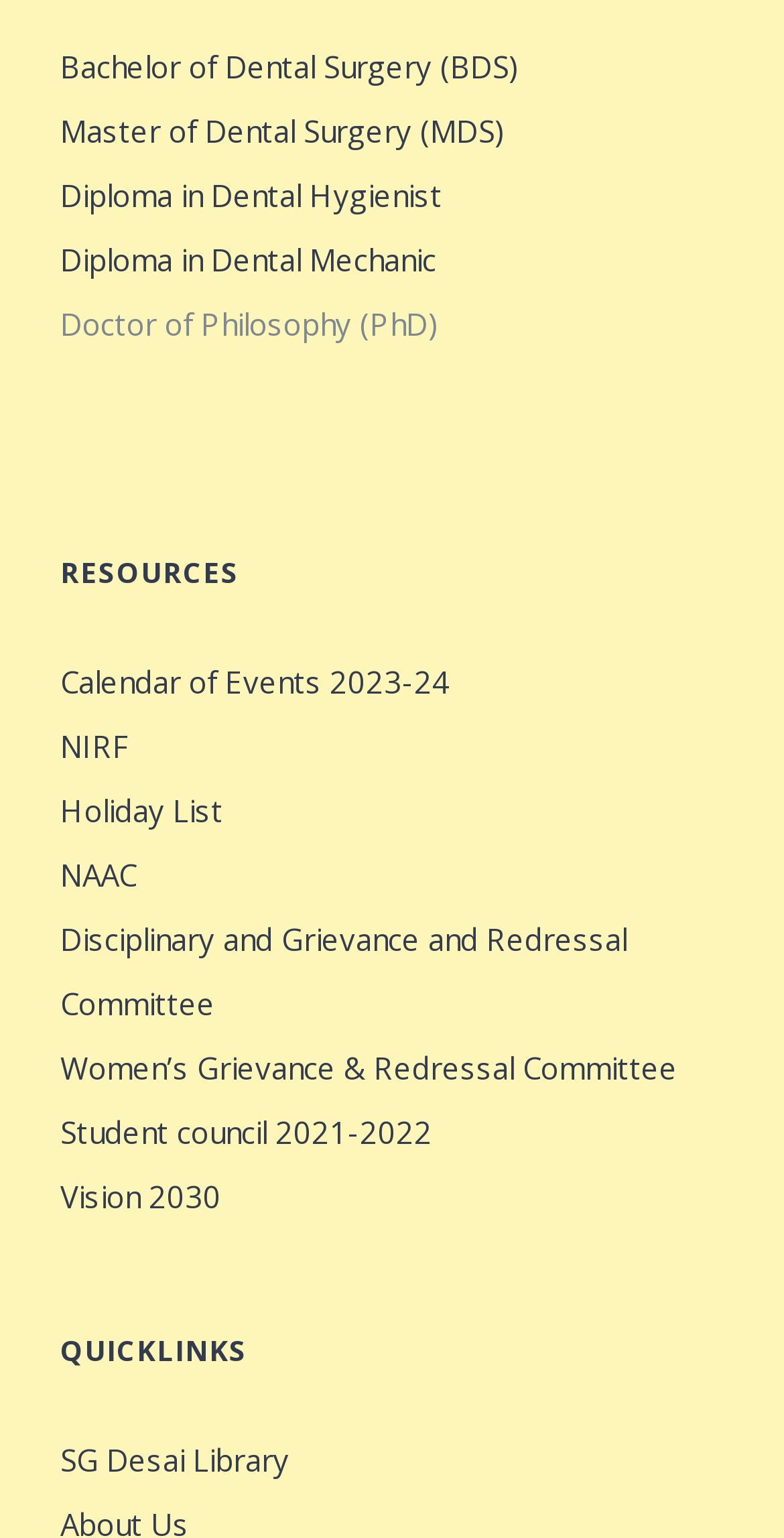What is the last link under the 'QUICKLINKS' heading?
Using the visual information, respond with a single word or phrase.

SG Desai Library